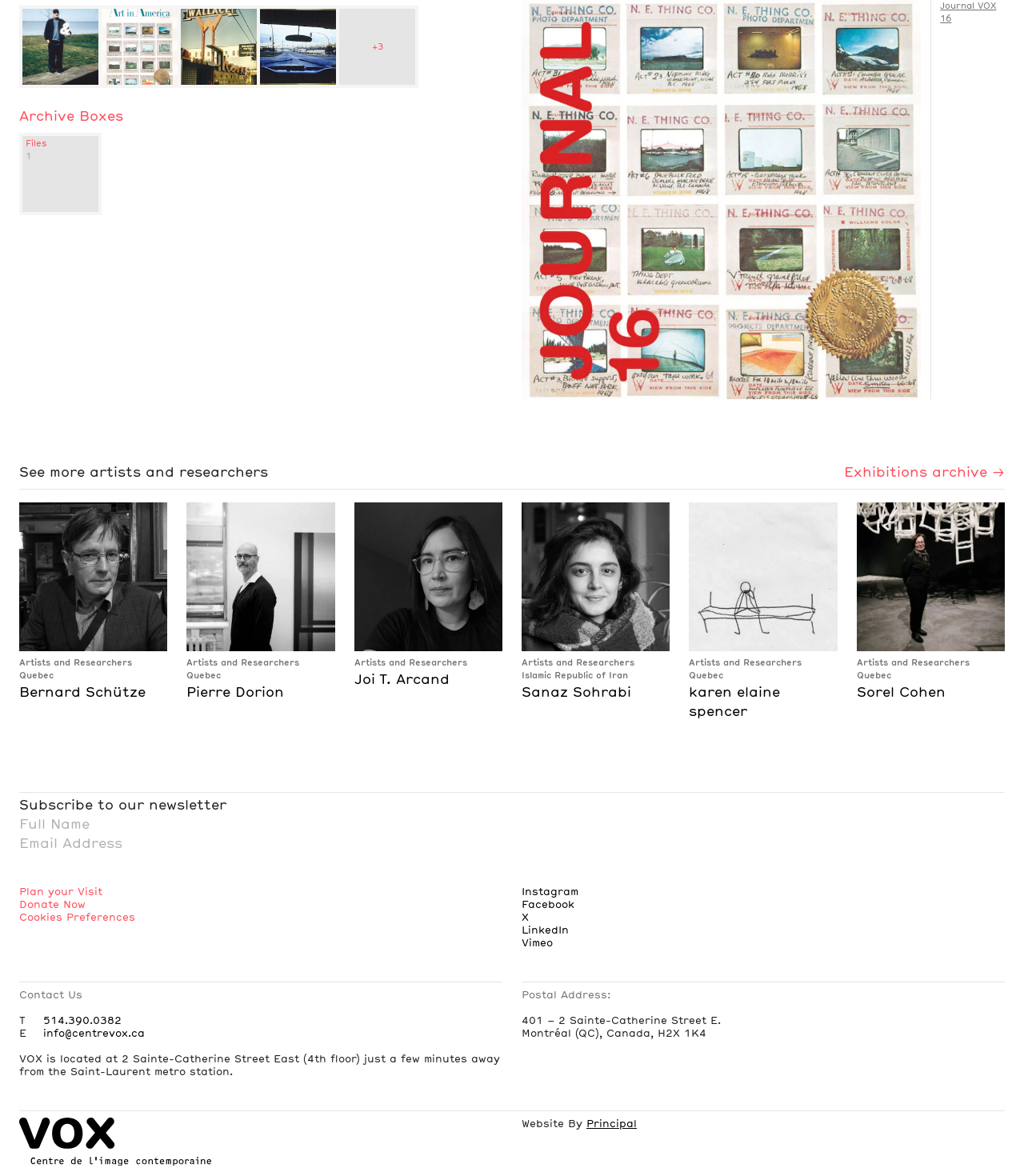Identify the bounding box coordinates of the clickable region required to complete the instruction: "Enter your full name in the input field". The coordinates should be given as four float numbers within the range of 0 and 1, i.e., [left, top, right, bottom].

[0.019, 0.693, 0.527, 0.709]